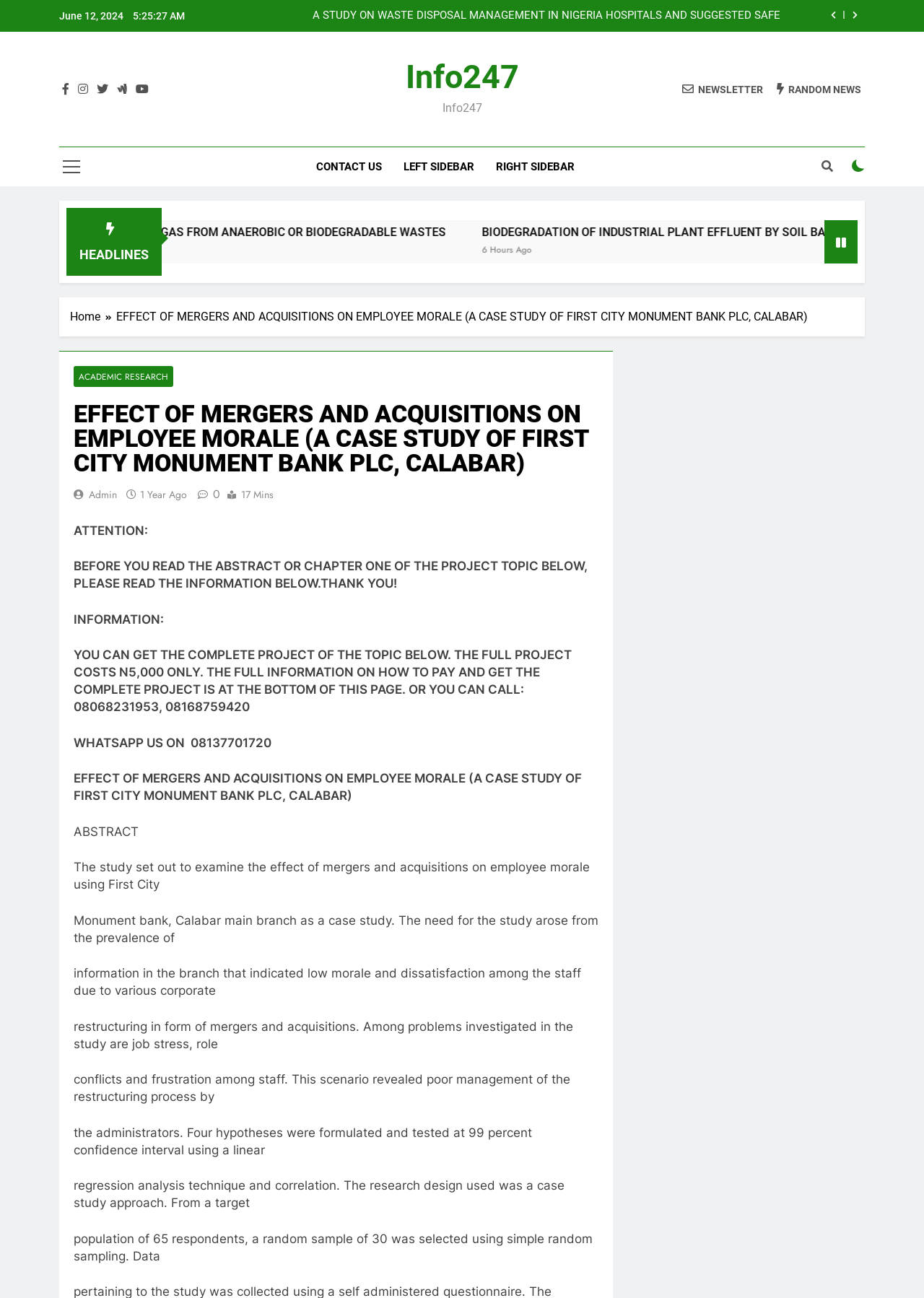Please find and report the bounding box coordinates of the element to click in order to perform the following action: "Click the 'NEWSLETTER' link". The coordinates should be expressed as four float numbers between 0 and 1, in the format [left, top, right, bottom].

[0.738, 0.063, 0.826, 0.074]